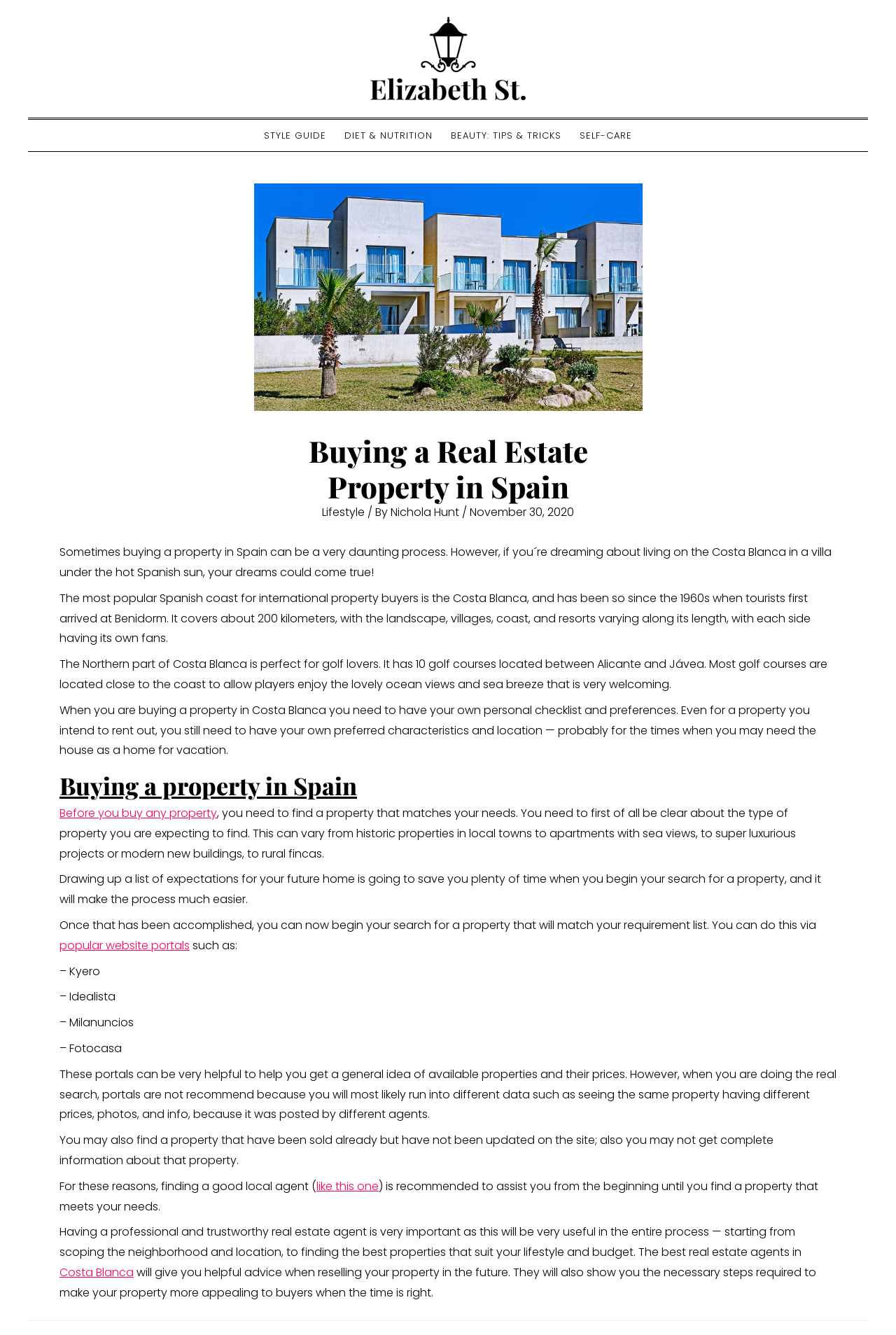Please determine the bounding box coordinates of the element to click on in order to accomplish the following task: "Explore properties on 'Kyero'". Ensure the coordinates are four float numbers ranging from 0 to 1, i.e., [left, top, right, bottom].

[0.066, 0.721, 0.112, 0.733]